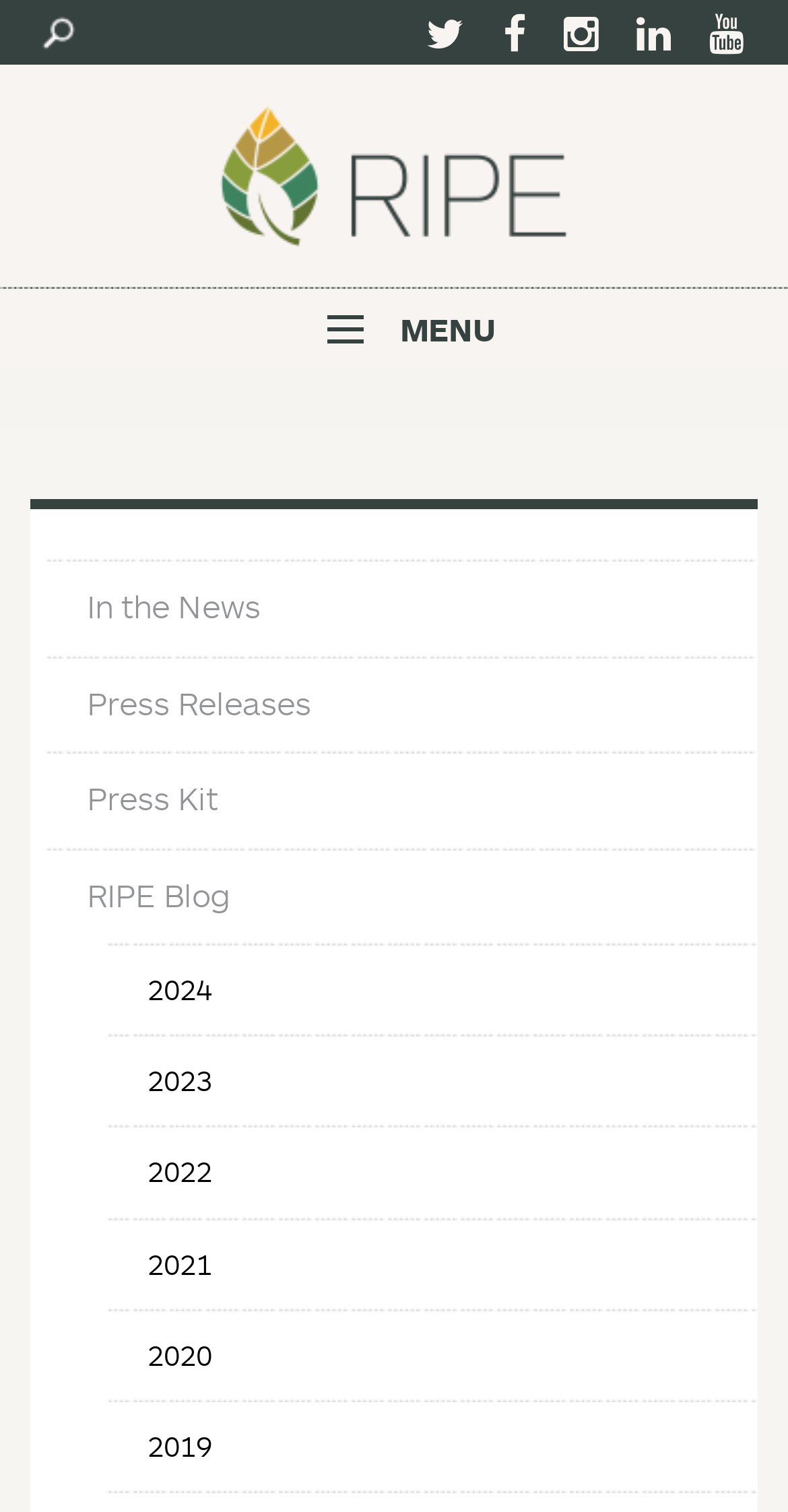Please find the bounding box for the following UI element description. Provide the coordinates in (top-left x, top-left y, bottom-right x, bottom-right y) format, with values between 0 and 1: 2024

[0.136, 0.626, 0.982, 0.683]